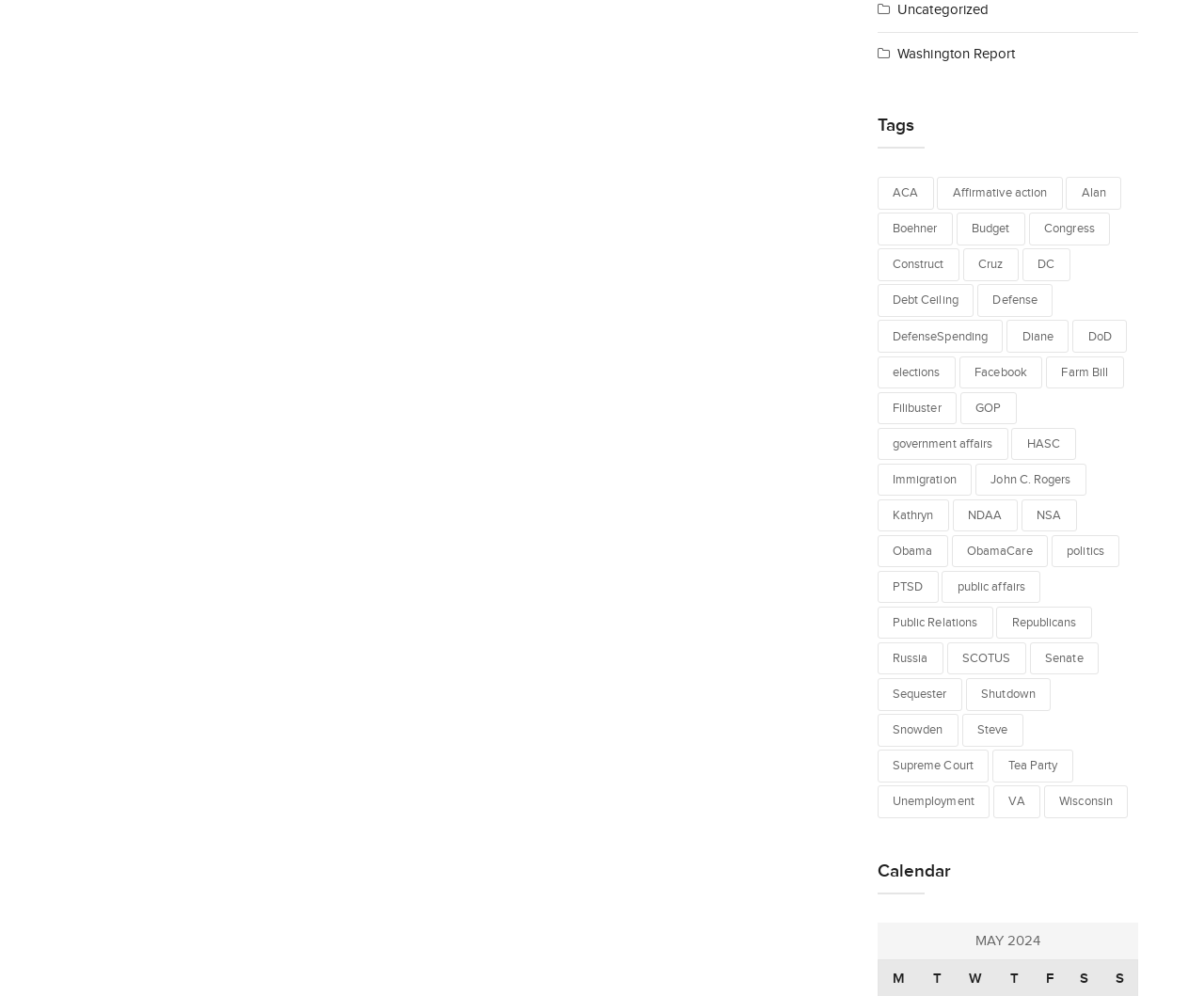Please identify the bounding box coordinates of the element's region that needs to be clicked to fulfill the following instruction: "Browse 'Community Health Services and Support'". The bounding box coordinates should consist of four float numbers between 0 and 1, i.e., [left, top, right, bottom].

None